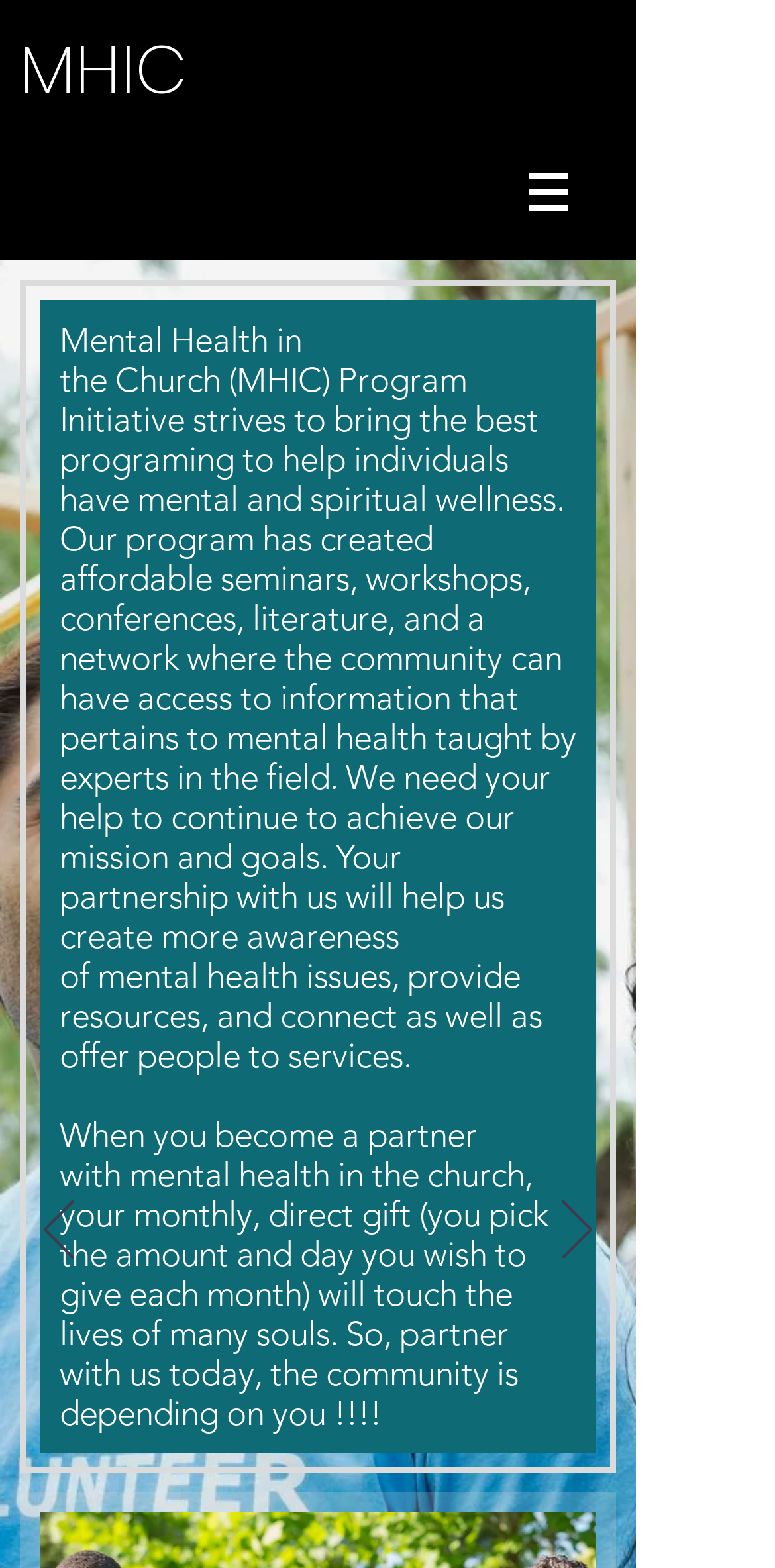What is the goal of the program initiative?
Please provide a single word or phrase as your answer based on the screenshot.

Create awareness of mental health issues